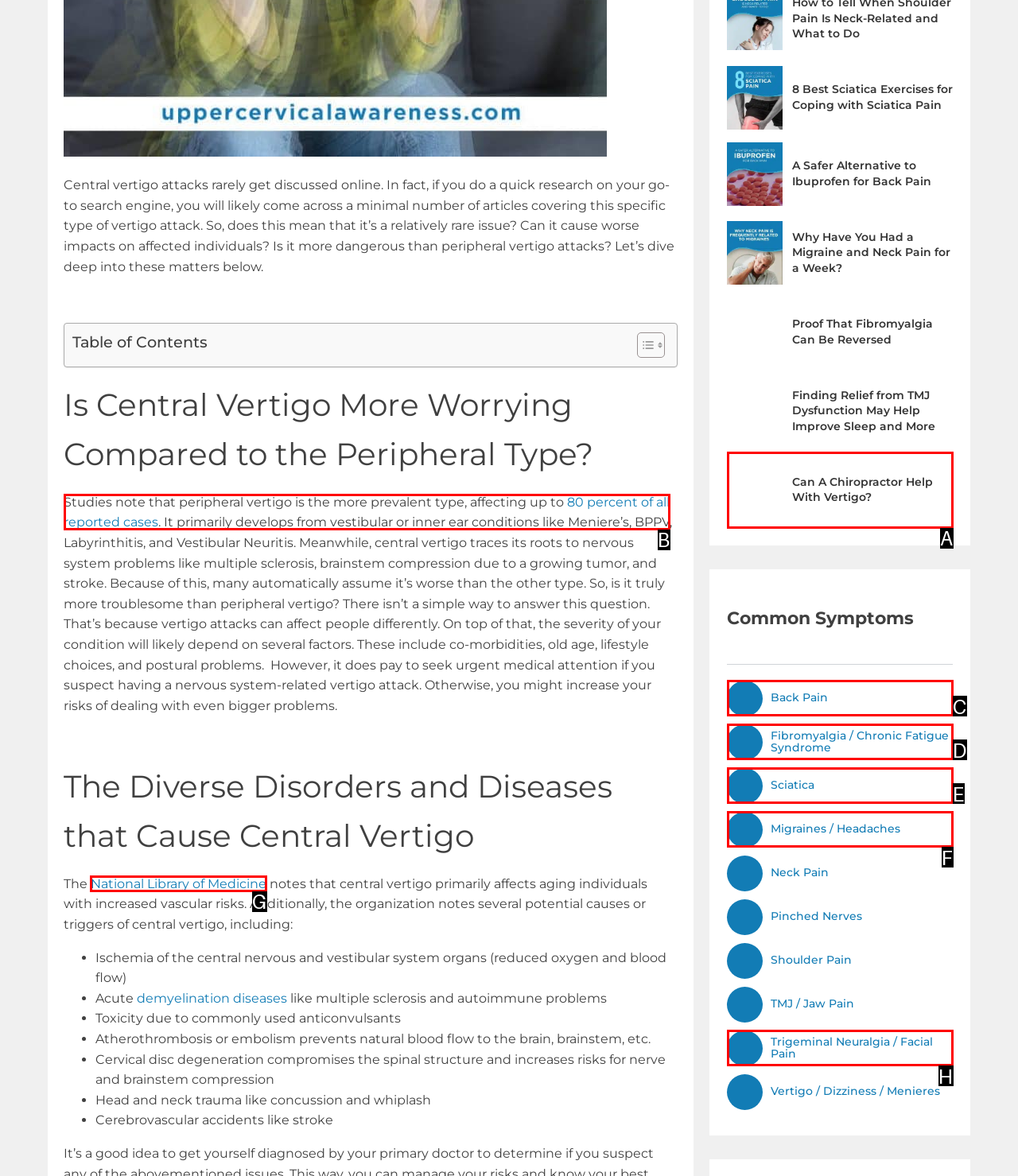Look at the highlighted elements in the screenshot and tell me which letter corresponds to the task: Visit National Library of Medicine.

G